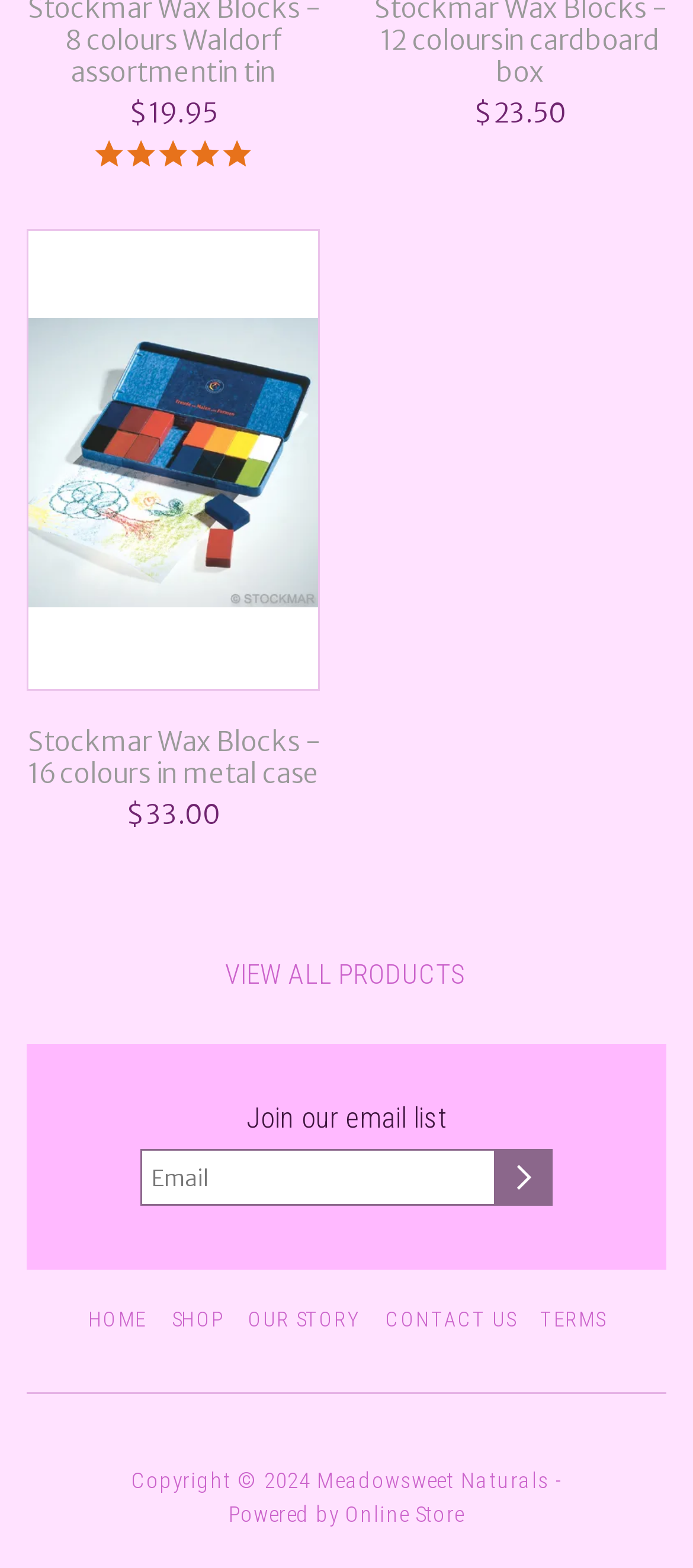Locate the bounding box coordinates of the area that needs to be clicked to fulfill the following instruction: "Click on Birmingham". The coordinates should be in the format of four float numbers between 0 and 1, namely [left, top, right, bottom].

None